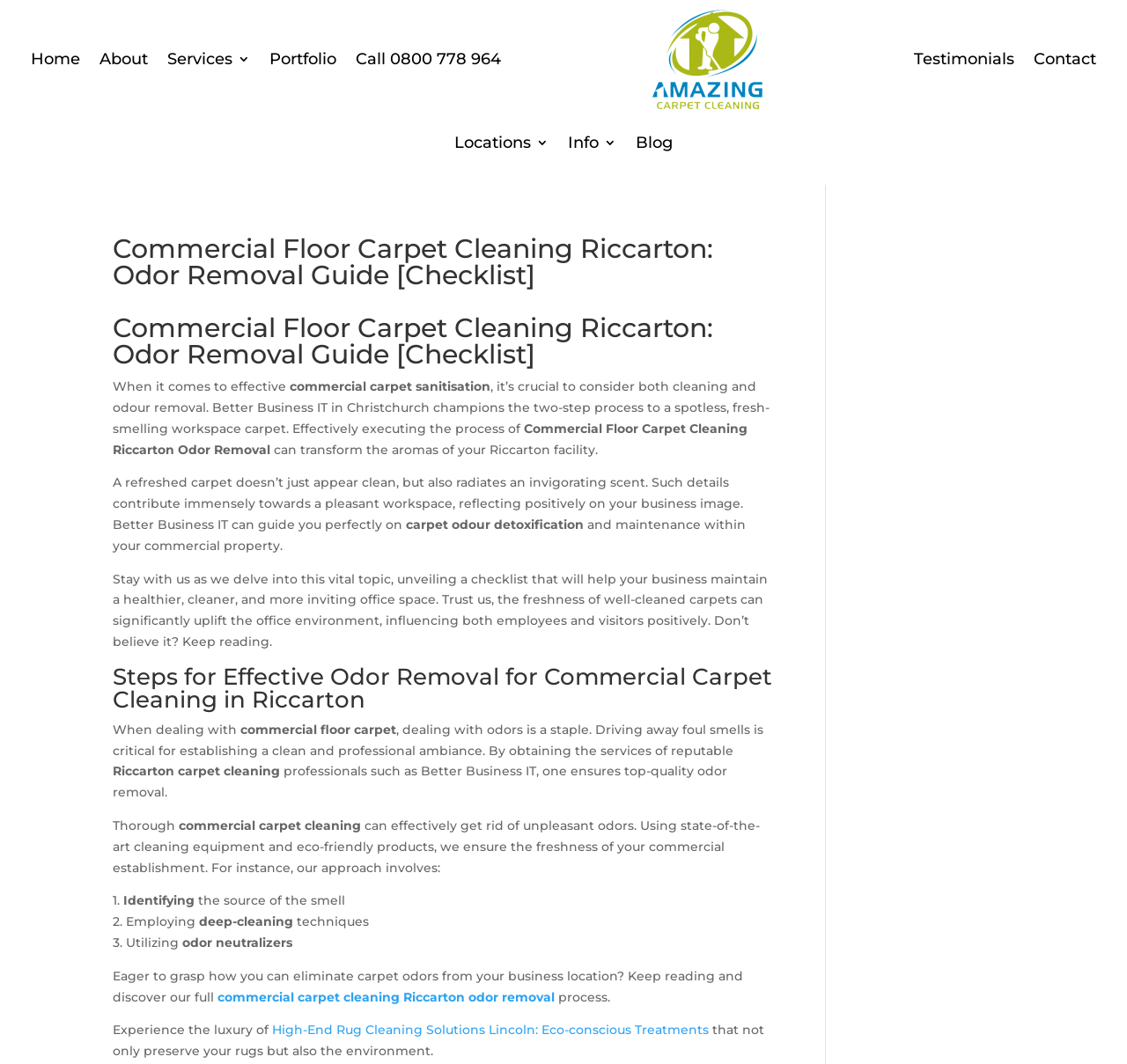What is the importance of odor removal in commercial carpet cleaning?
Using the image as a reference, deliver a detailed and thorough answer to the question.

According to the webpage, odor removal is crucial in commercial carpet cleaning as it helps to establish a clean and professional ambiance, which is essential for a business's image.